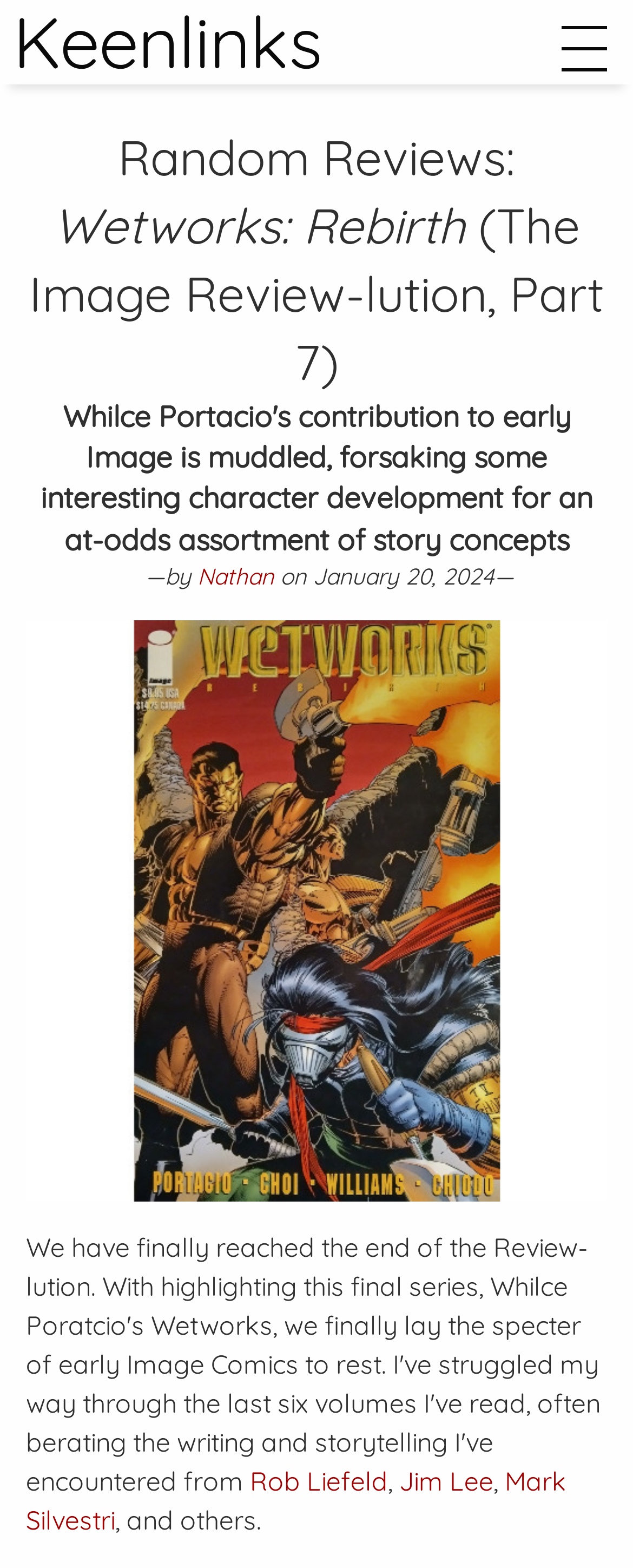Refer to the image and provide a thorough answer to this question:
Who are the other comic book creators mentioned?

The webpage mentions other comic book creators in addition to Whilce Portacio, including Rob Liefeld, Jim Lee, and Mark Silvestri, with the phrase 'and others' indicating that there may be more.